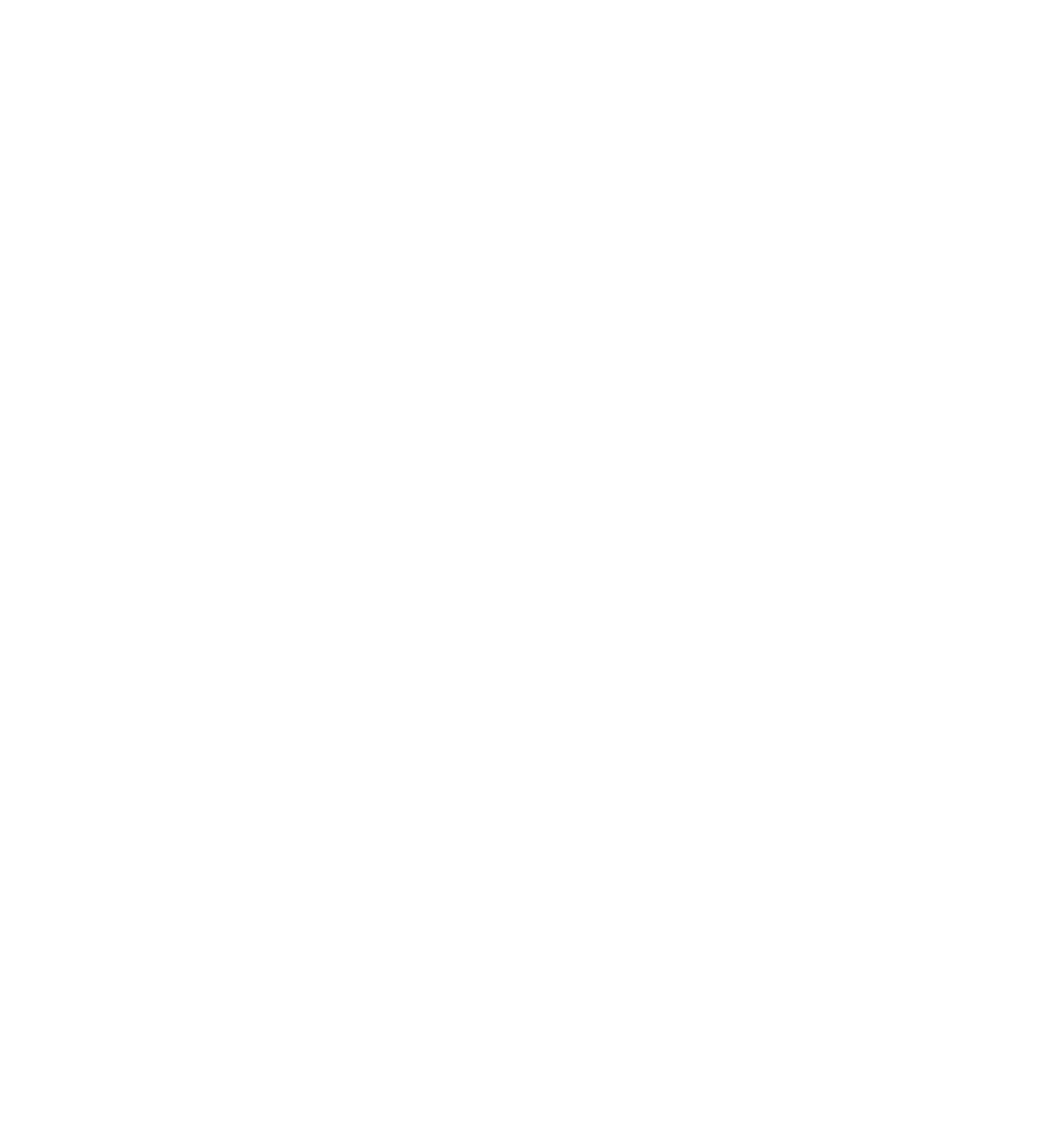Respond with a single word or phrase for the following question: 
What type of government structure is discussed in the first article?

What Type of Government Structure Works Best?